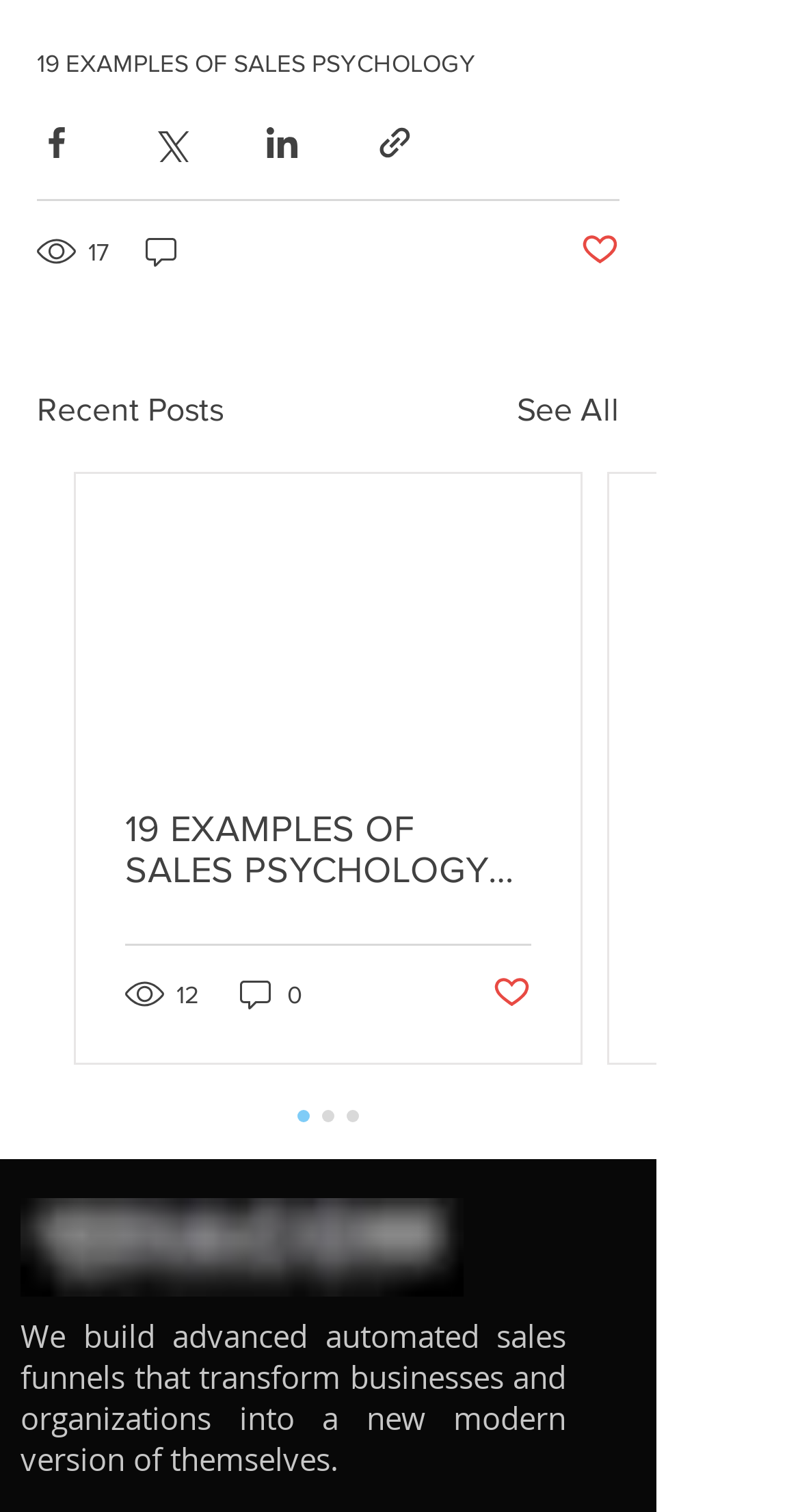Respond with a single word or phrase to the following question: What is the purpose of the company according to the webpage?

Building advanced automated sales funnels